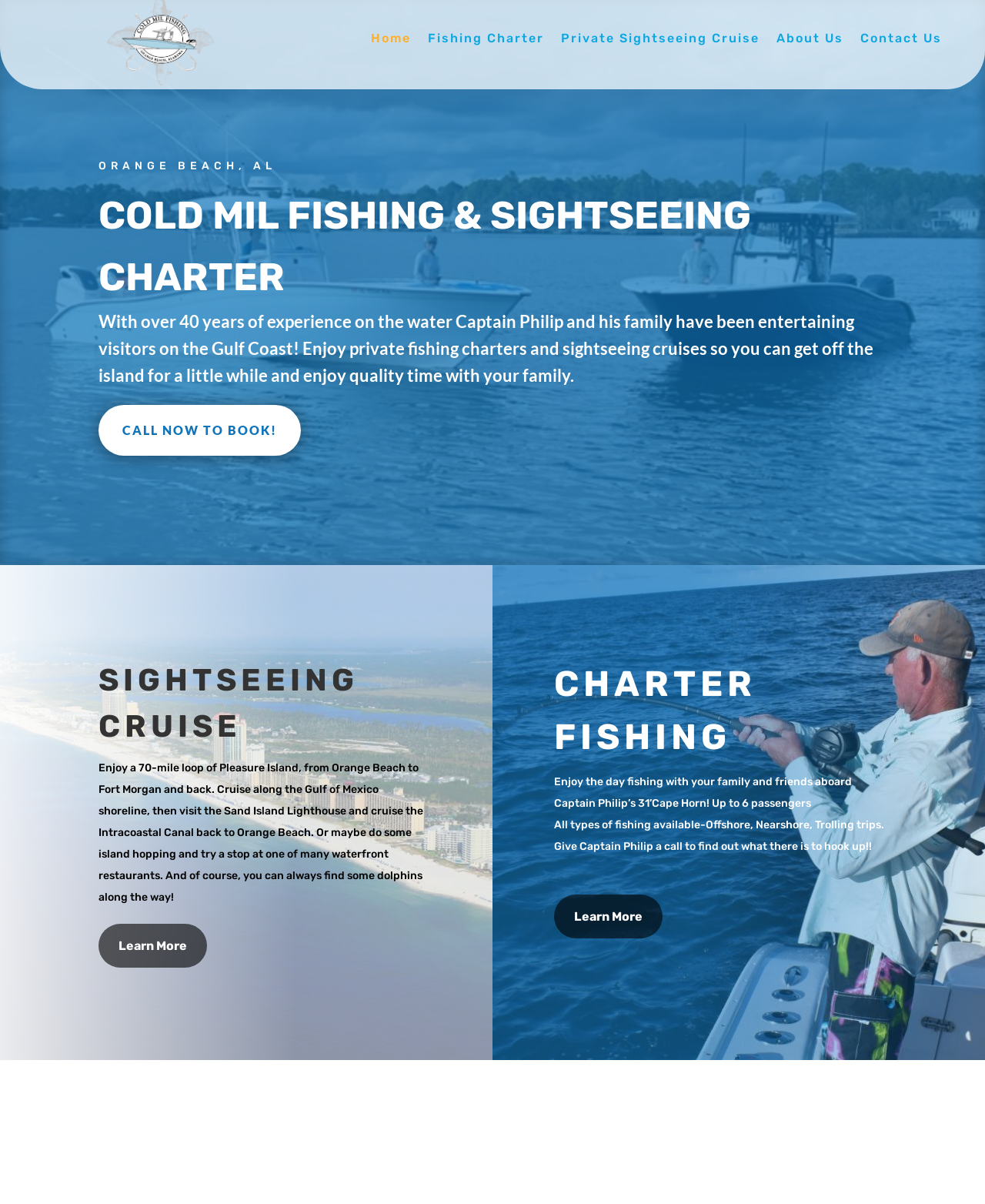Please identify the bounding box coordinates of the element's region that needs to be clicked to fulfill the following instruction: "Share the article on Facebook". The bounding box coordinates should consist of four float numbers between 0 and 1, i.e., [left, top, right, bottom].

None